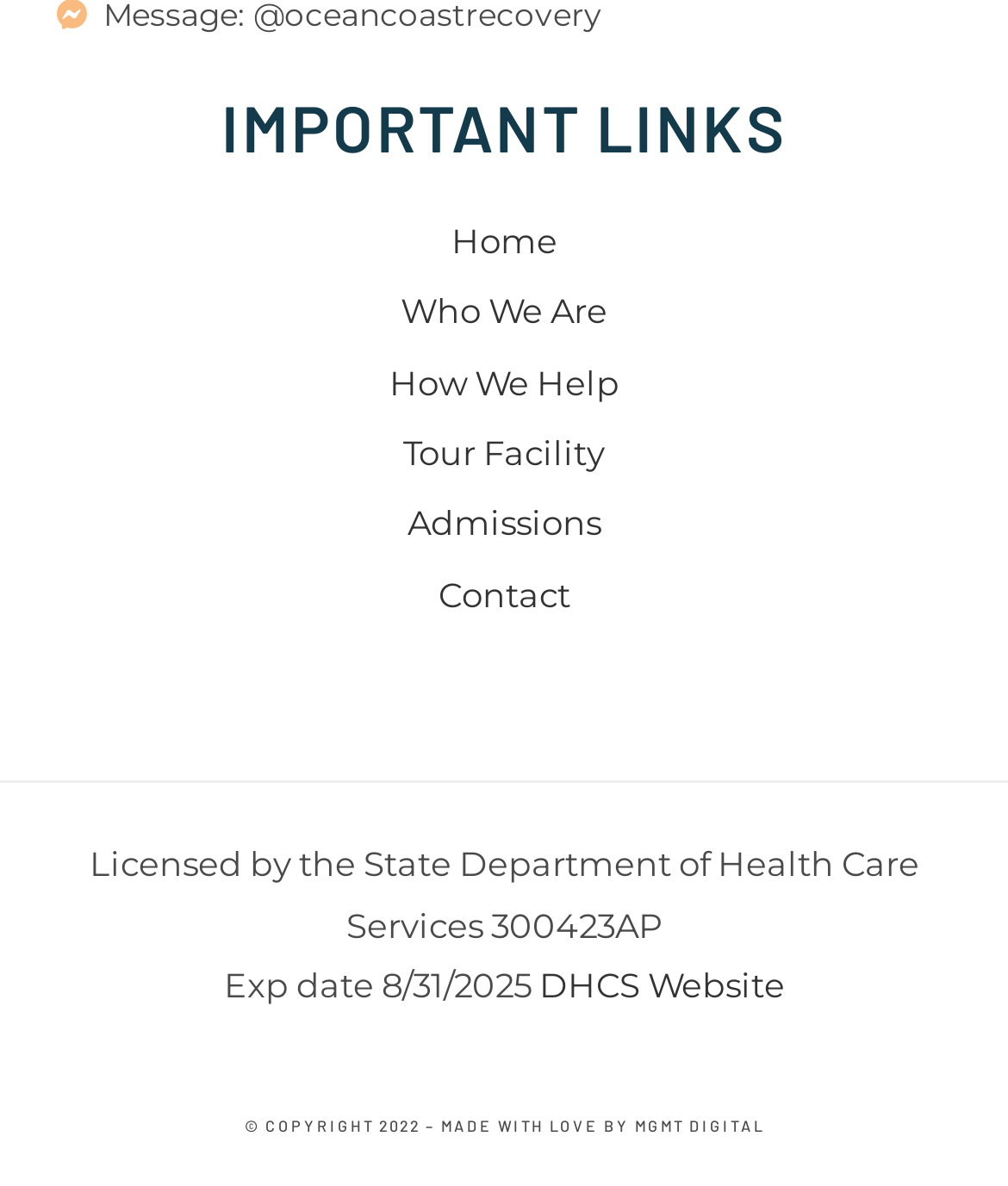Give the bounding box coordinates for the element described by: "How We Help".

[0.077, 0.298, 0.923, 0.349]